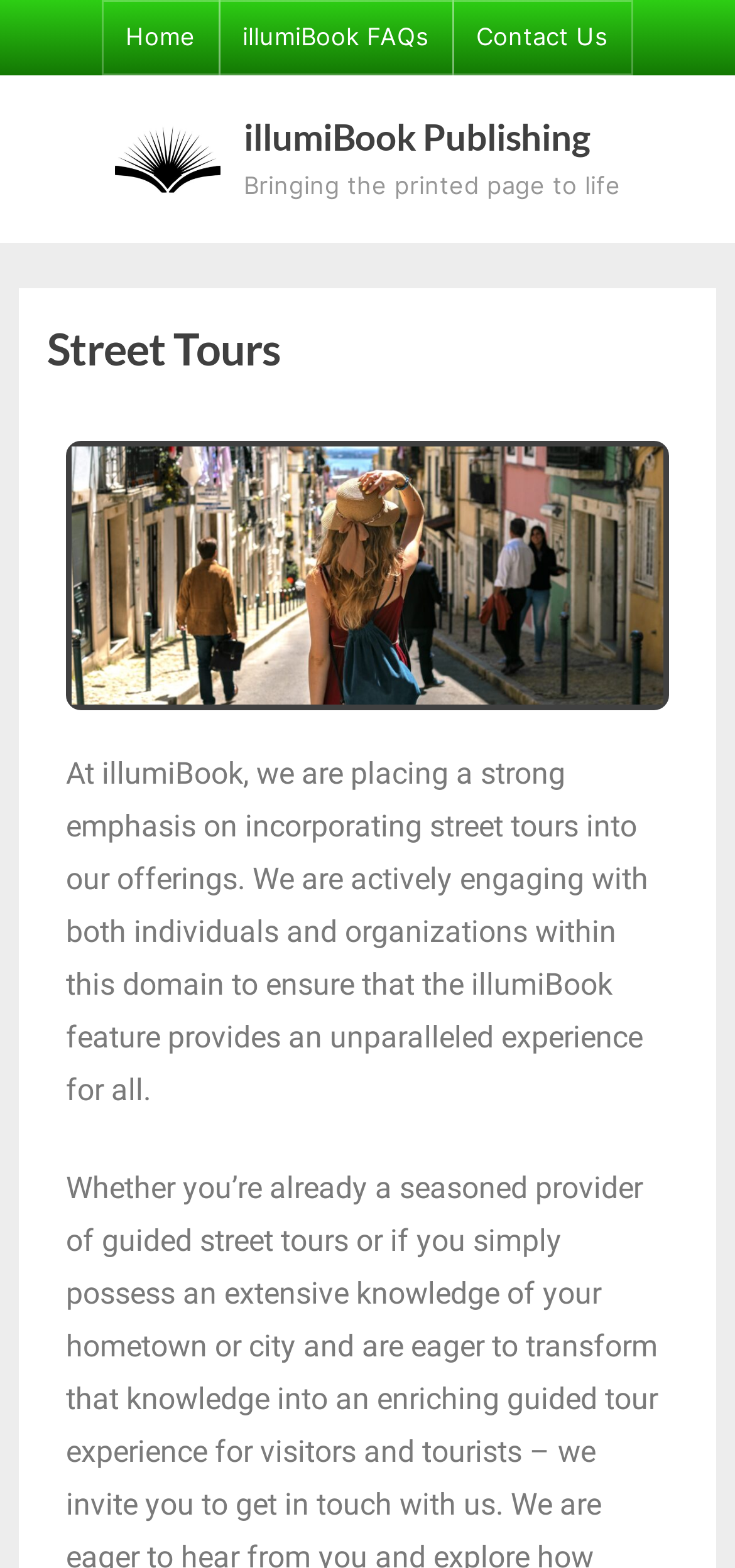Using the webpage screenshot, locate the HTML element that fits the following description and provide its bounding box: "Joshua Mwangangi".

None